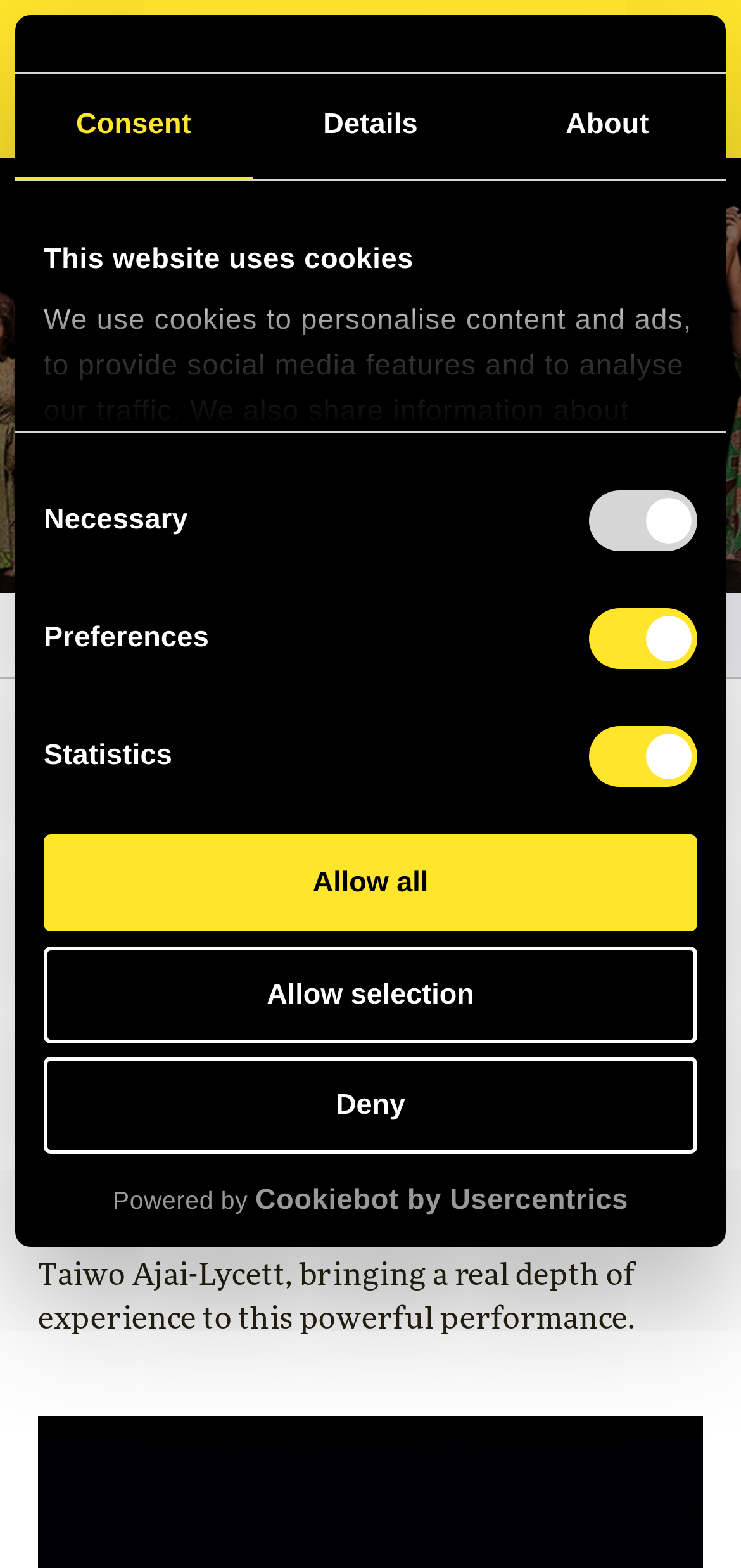How many stars are featured in the HEAR WORD! performance?
Using the image, give a concise answer in the form of a single word or short phrase.

Ten